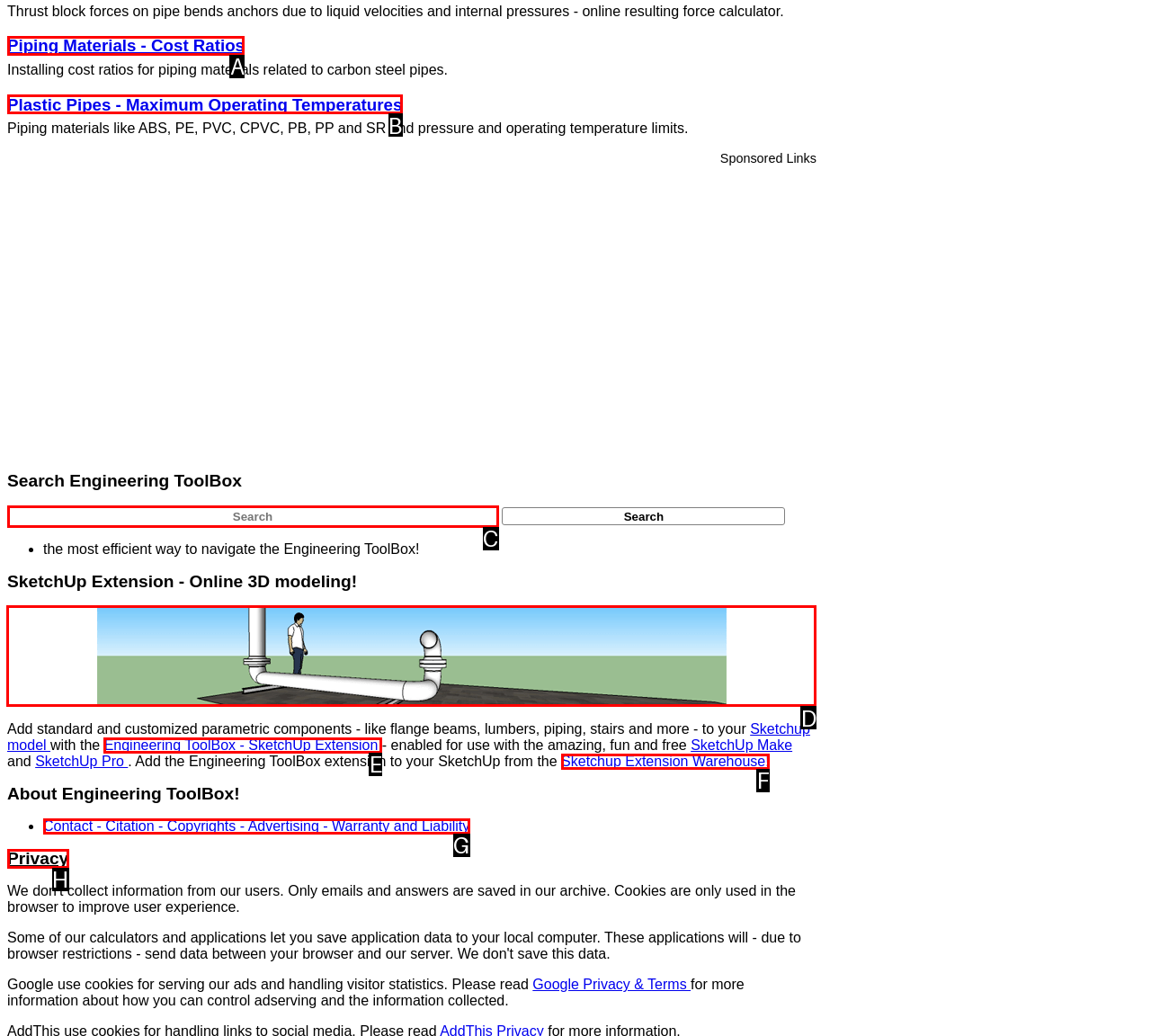Pick the right letter to click to achieve the task: Explore 3D engineering toolbox extension to SketchUp
Answer with the letter of the correct option directly.

D